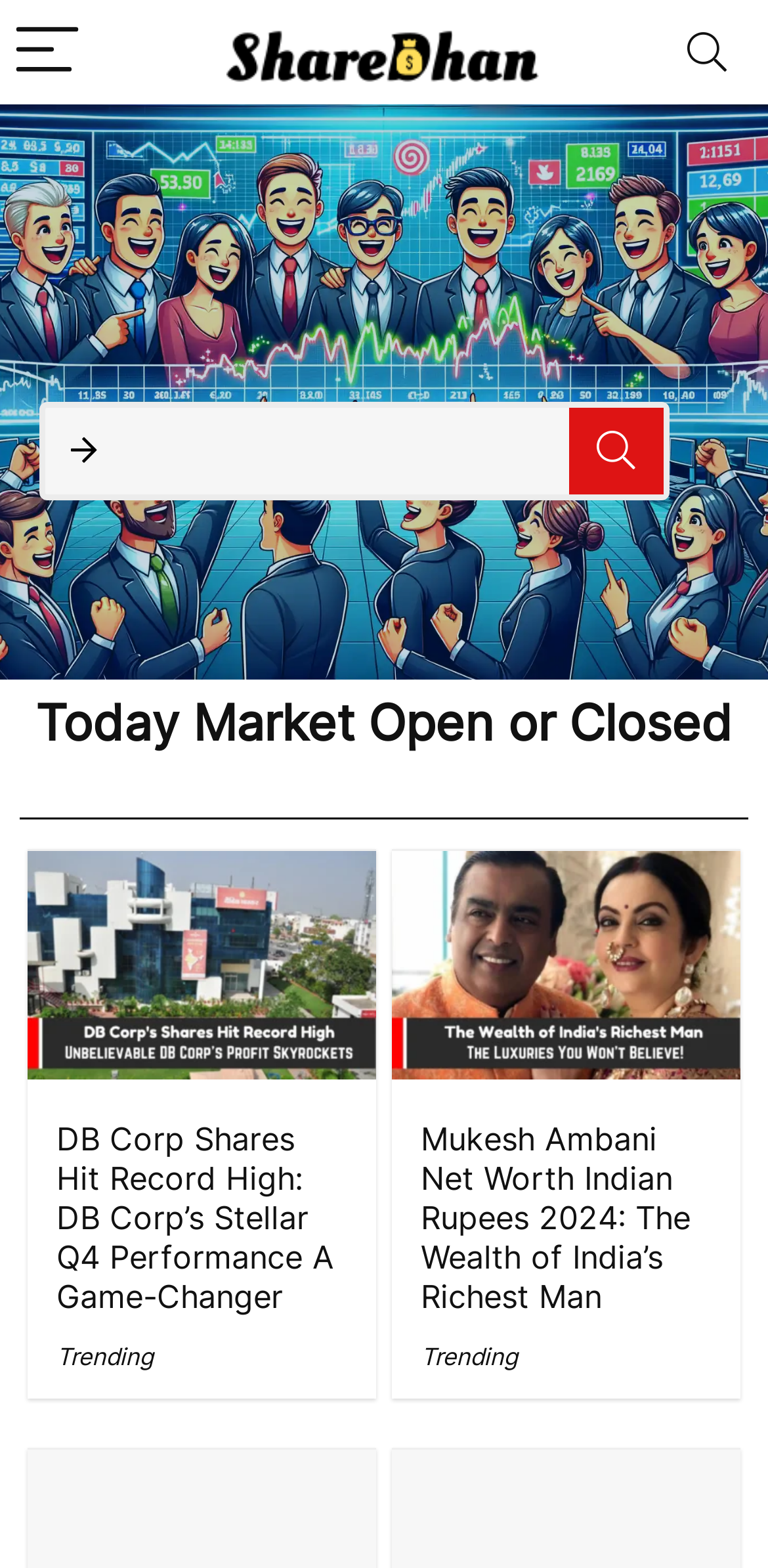Respond to the question below with a concise word or phrase:
What is the function of the button with a magnifying glass icon?

To submit a search query